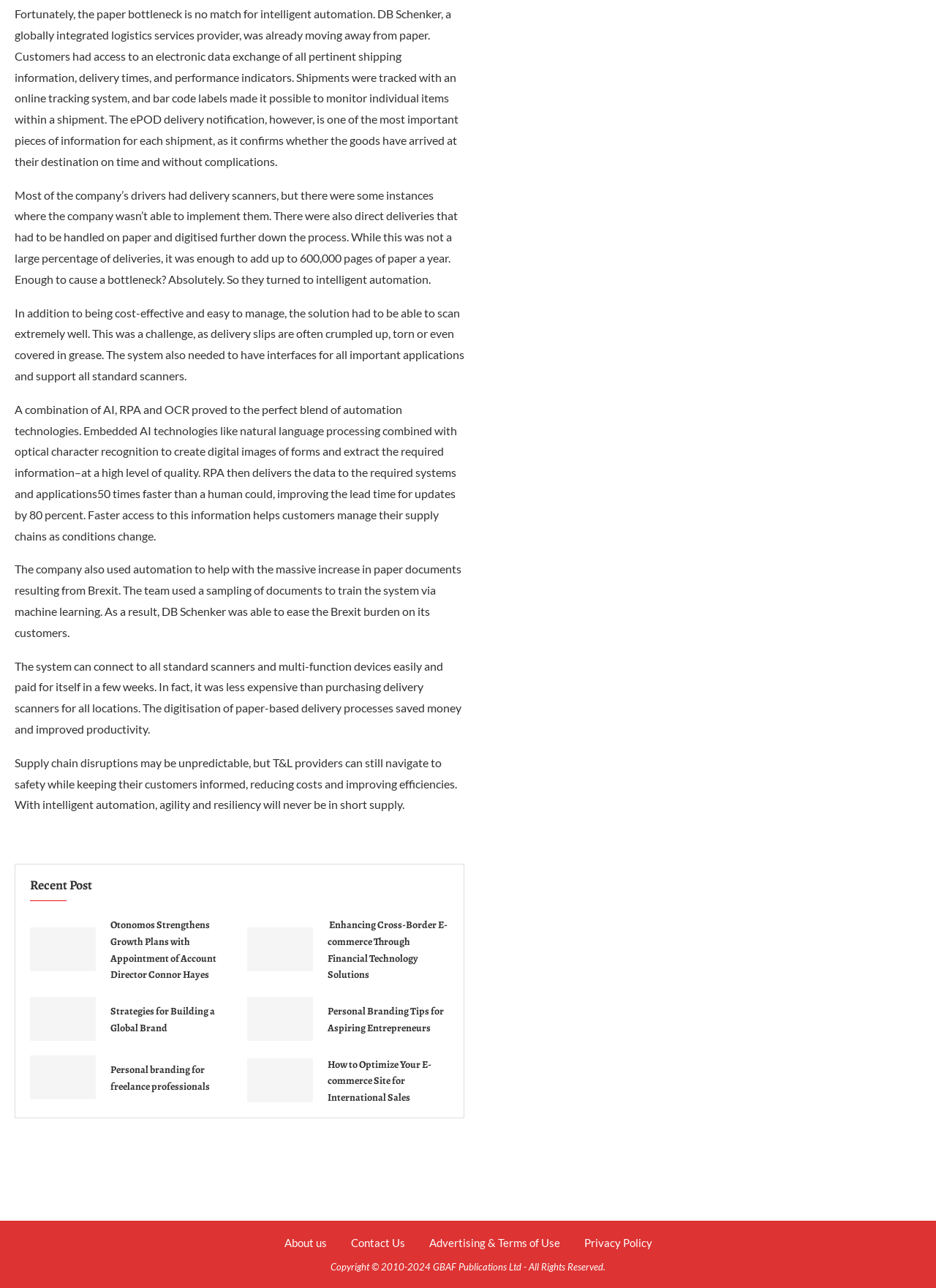Refer to the image and answer the question with as much detail as possible: How did DB Schenker handle the increase in paper documents resulting from Brexit?

The company used automation to help with the massive increase in paper documents resulting from Brexit, by training the system via machine learning using a sampling of documents.